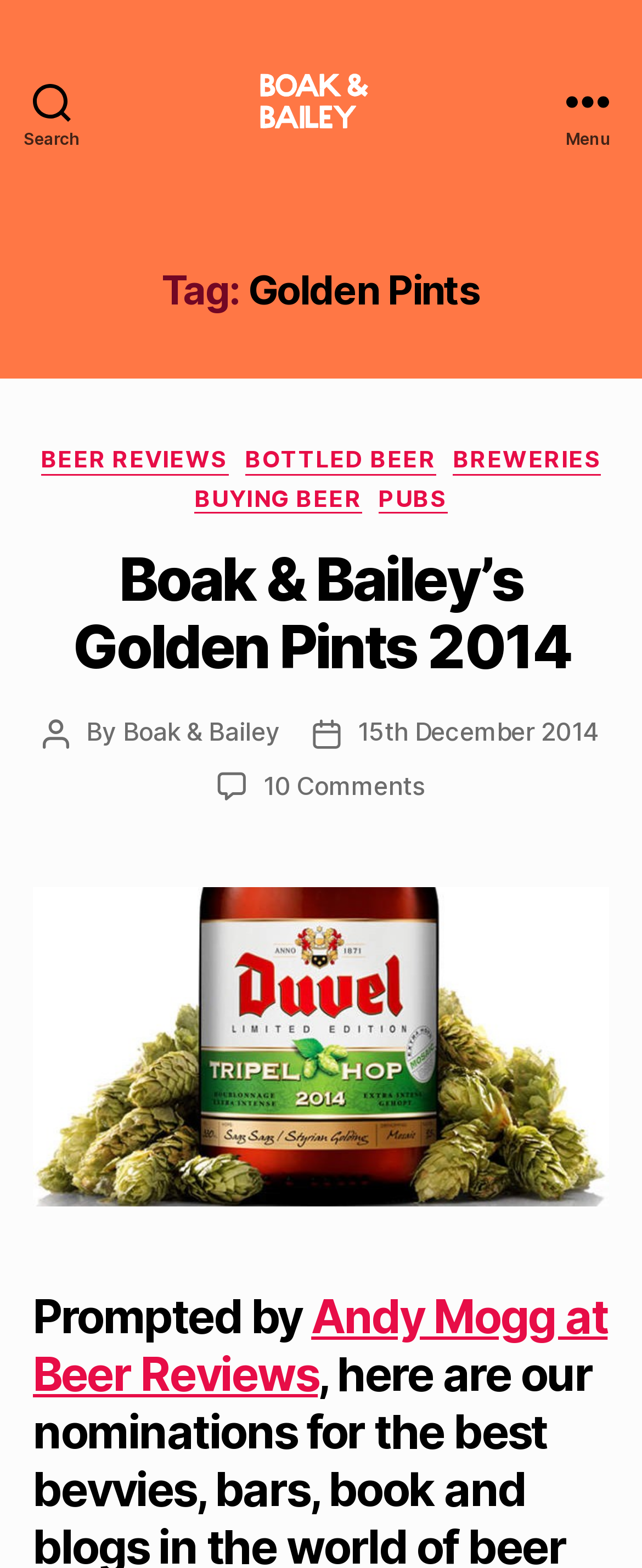Please identify the bounding box coordinates of the element's region that should be clicked to execute the following instruction: "Read the post 'Boak & Bailey’s Golden Pints 2014'". The bounding box coordinates must be four float numbers between 0 and 1, i.e., [left, top, right, bottom].

[0.113, 0.347, 0.887, 0.436]